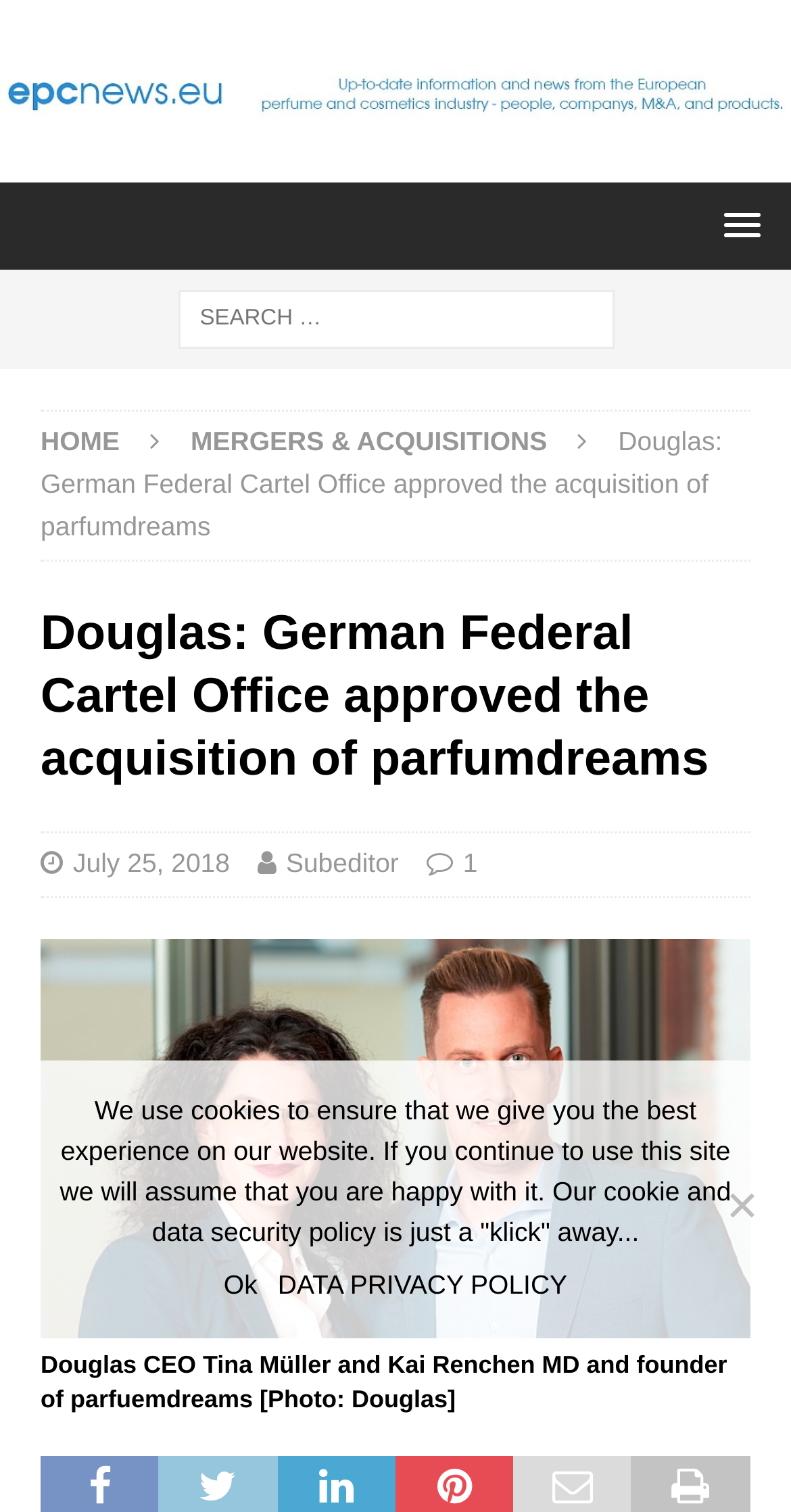Please locate the UI element described by "MERGERS & ACQUISITIONS" and provide its bounding box coordinates.

[0.241, 0.282, 0.692, 0.302]